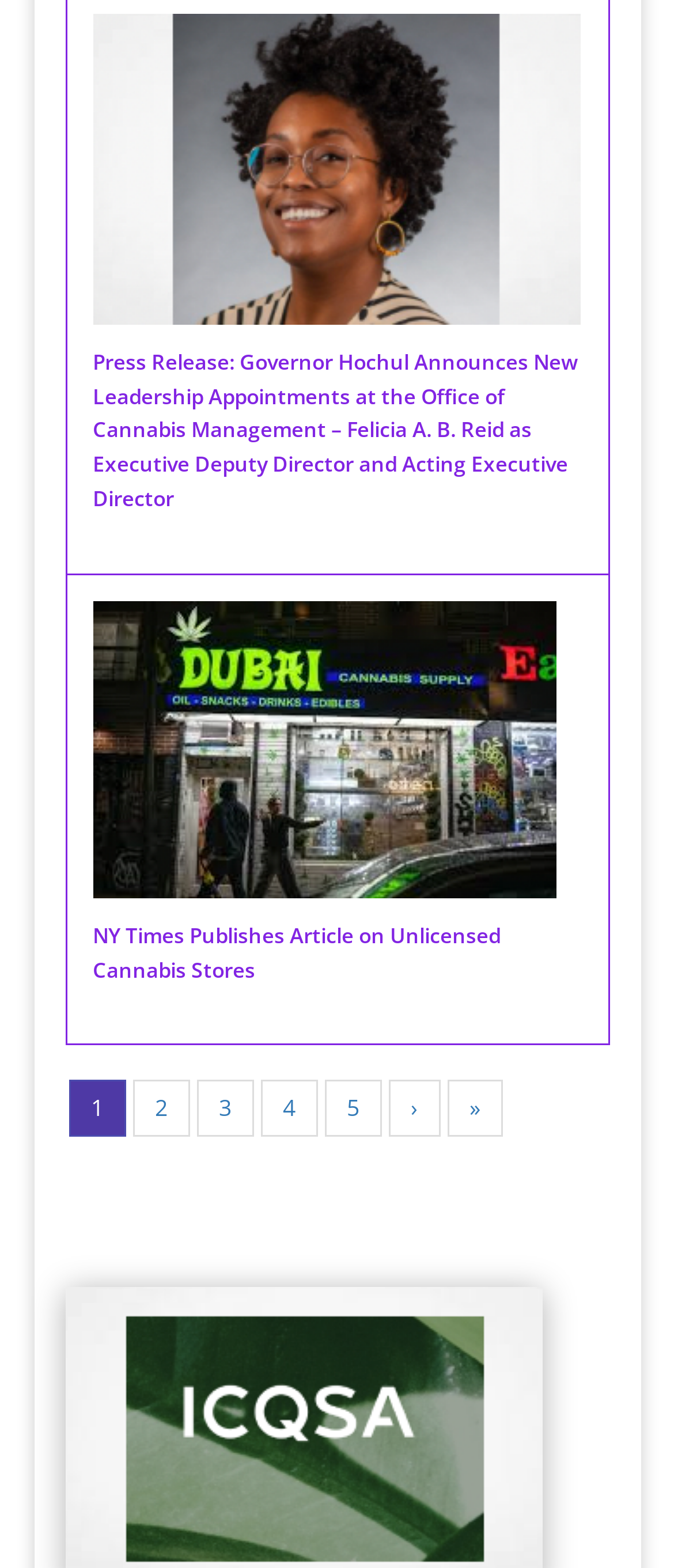Determine the bounding box coordinates of the element's region needed to click to follow the instruction: "Go to page 2". Provide these coordinates as four float numbers between 0 and 1, formatted as [left, top, right, bottom].

[0.195, 0.689, 0.28, 0.725]